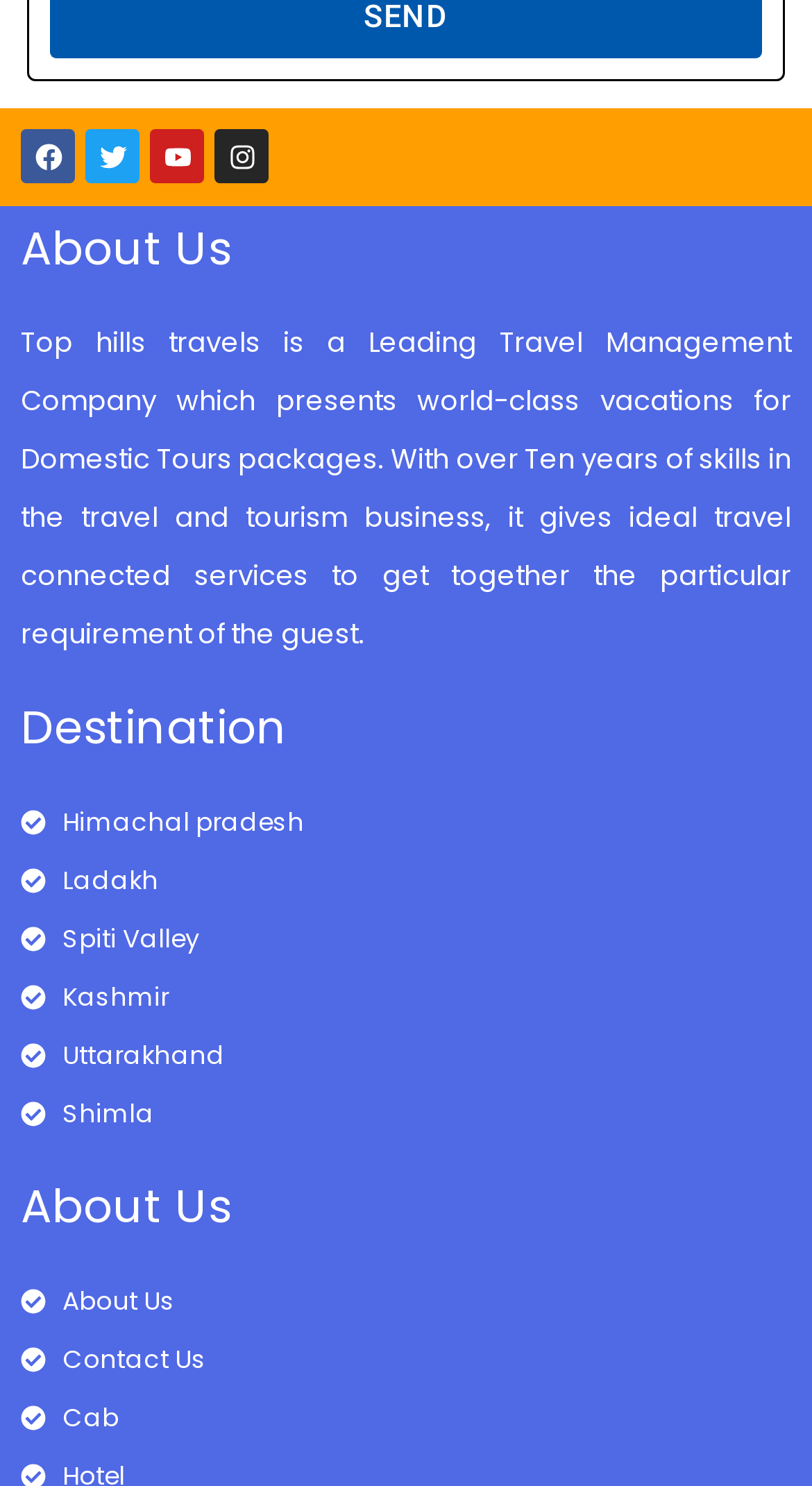Given the description "Facebook", provide the bounding box coordinates of the corresponding UI element.

[0.026, 0.087, 0.092, 0.123]